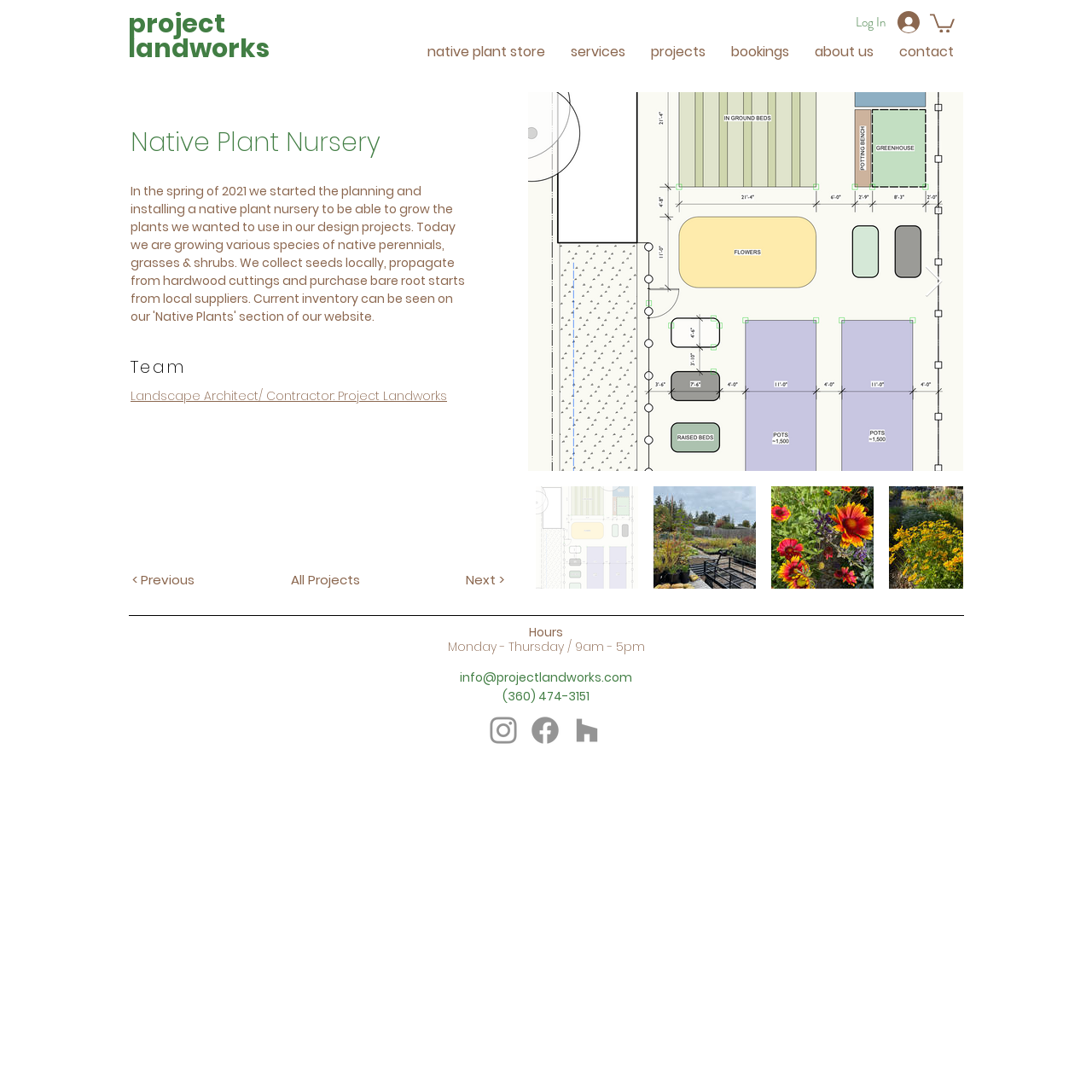Find the bounding box coordinates of the element I should click to carry out the following instruction: "View all projects".

[0.258, 0.52, 0.338, 0.542]